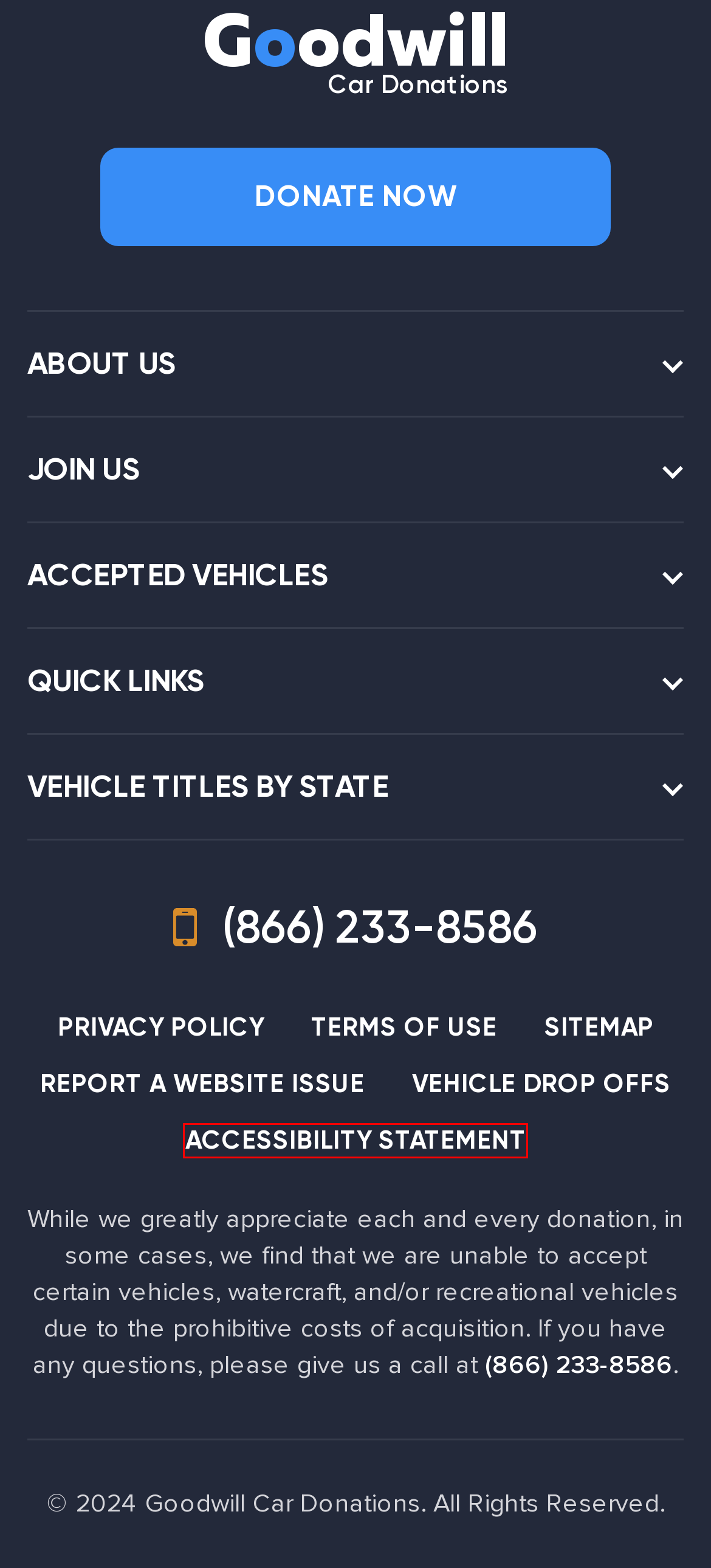Review the screenshot of a webpage that includes a red bounding box. Choose the webpage description that best matches the new webpage displayed after clicking the element within the bounding box. Here are the candidates:
A. Vehicle Drop Offs | Goodwill Car Donations
B. Donate Now | Goodwill Car Donations
C. TERMS OF USE - Goodwill Car Donation
D. About Goodwill Car Donations - Goodwill Car Donation
E. Accessibility Statement | Goodwill Car Donations
F. Contact Goodwill Car Donation | Donate a Vehicle Today
G. Acceptable Vehicle Donations | Donation Vehicle Program
H. Our Privacy Policy | Goodwill Car Donations

E